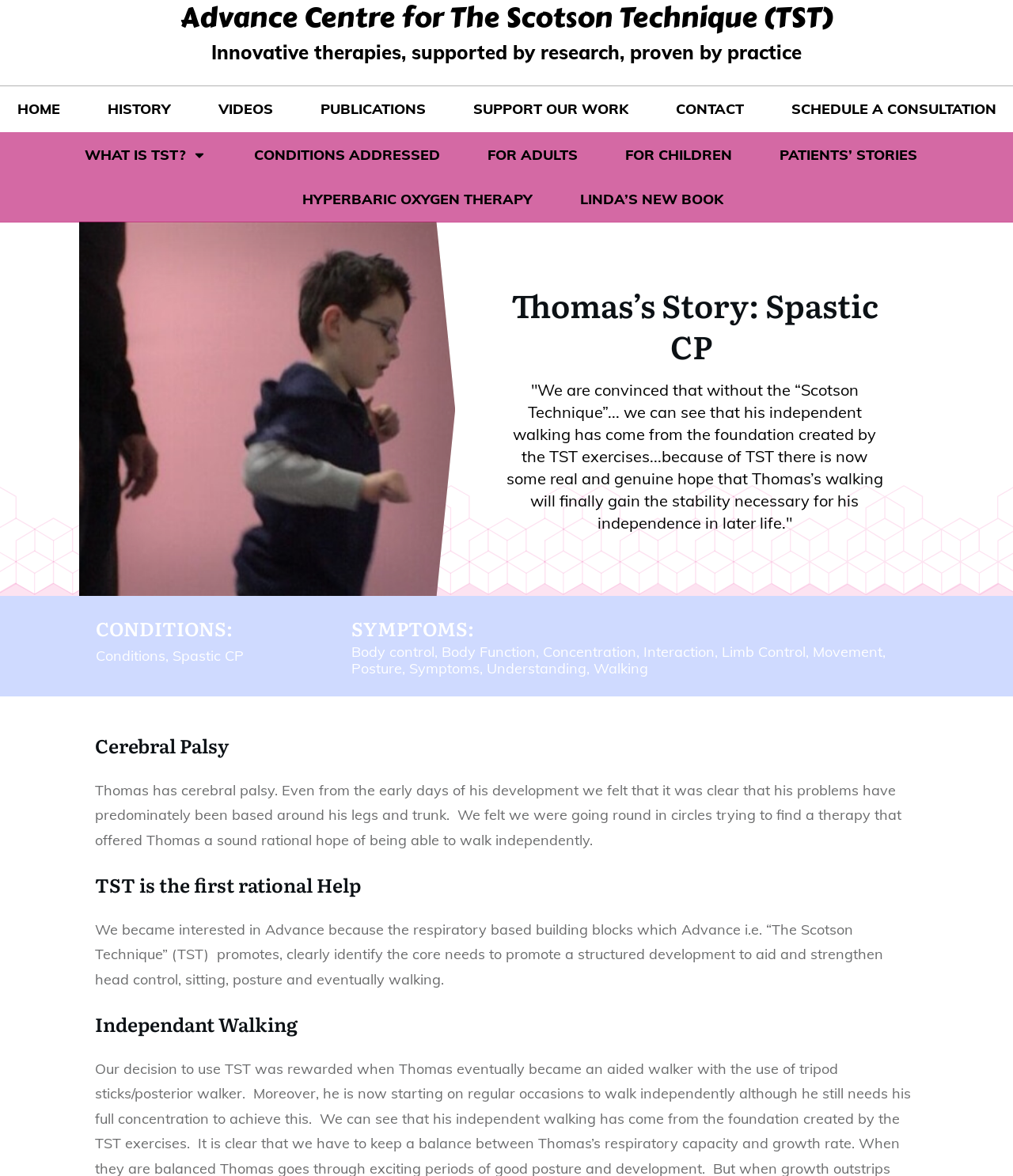Specify the bounding box coordinates of the area that needs to be clicked to achieve the following instruction: "Schedule a consultation".

[0.781, 0.081, 0.983, 0.105]